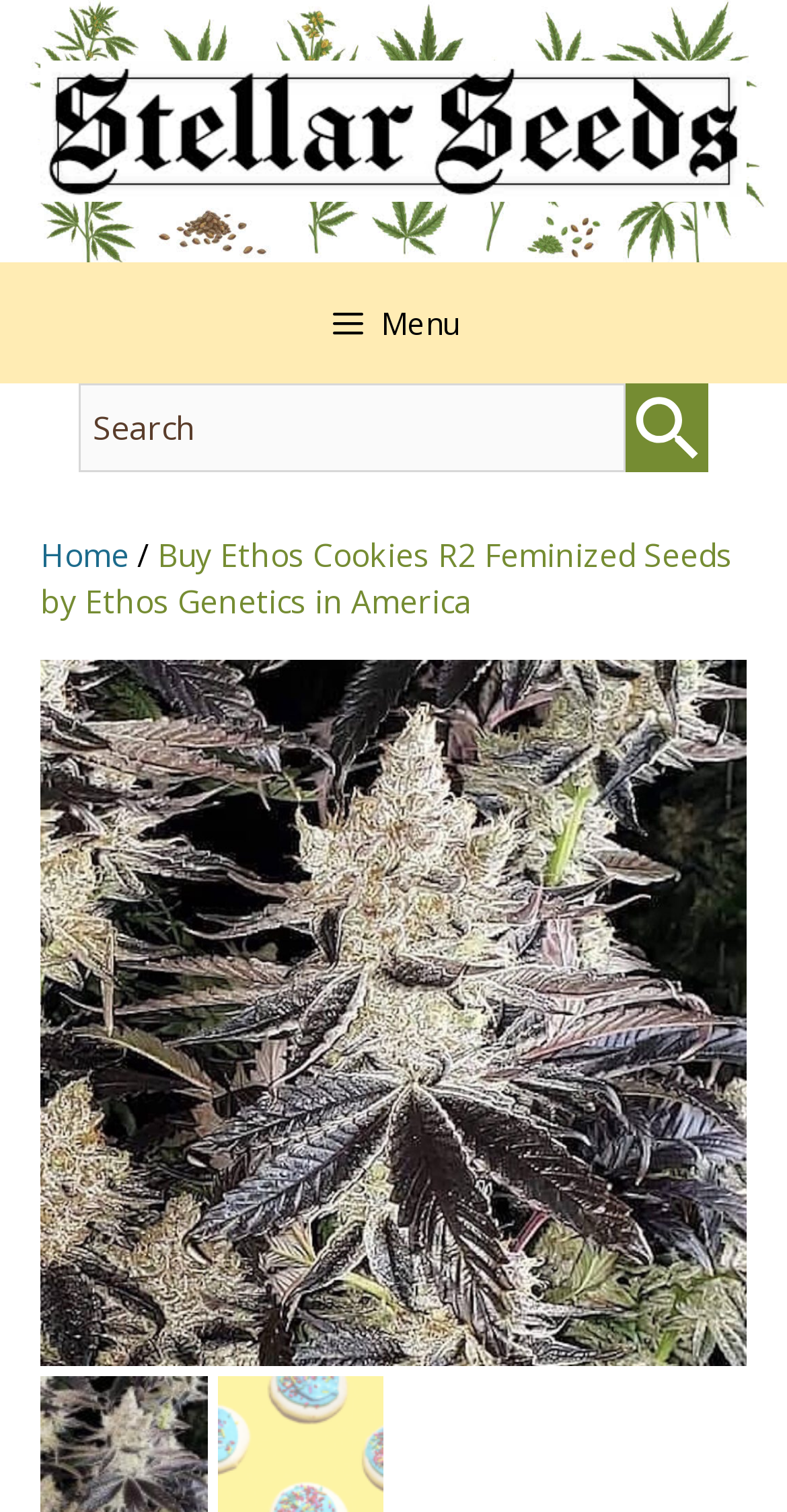Construct a comprehensive caption that outlines the webpage's structure and content.

The webpage is about buying Ethos Cookies R2 Feminized Seeds from Ethos Genetics at Stellar Seeds, a leading seed bank in America. At the top of the page, there is a banner that spans the entire width, containing a link to Stellar Seeds, accompanied by an image with the same name. Below the banner, there is a primary navigation menu that also spans the entire width, with a button to expand or collapse the menu.

To the right of the navigation menu, there is a search bar that occupies about 80% of the page width, with a search box and a small image on the right side. Above the search bar, there is a link to the home page, followed by a forward slash, and then the main title of the page, "Buy Ethos Cookies R2 Feminized Seeds by Ethos Genetics in America".

Below the title, there is a large image that occupies about 90% of the page width, displaying the product, Ethos Cookies R2 Feminized Seeds.